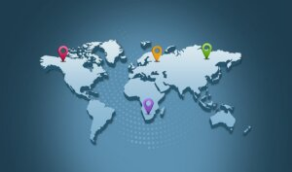What theme is emphasized by the map?
Using the image, respond with a single word or phrase.

Global connectivity